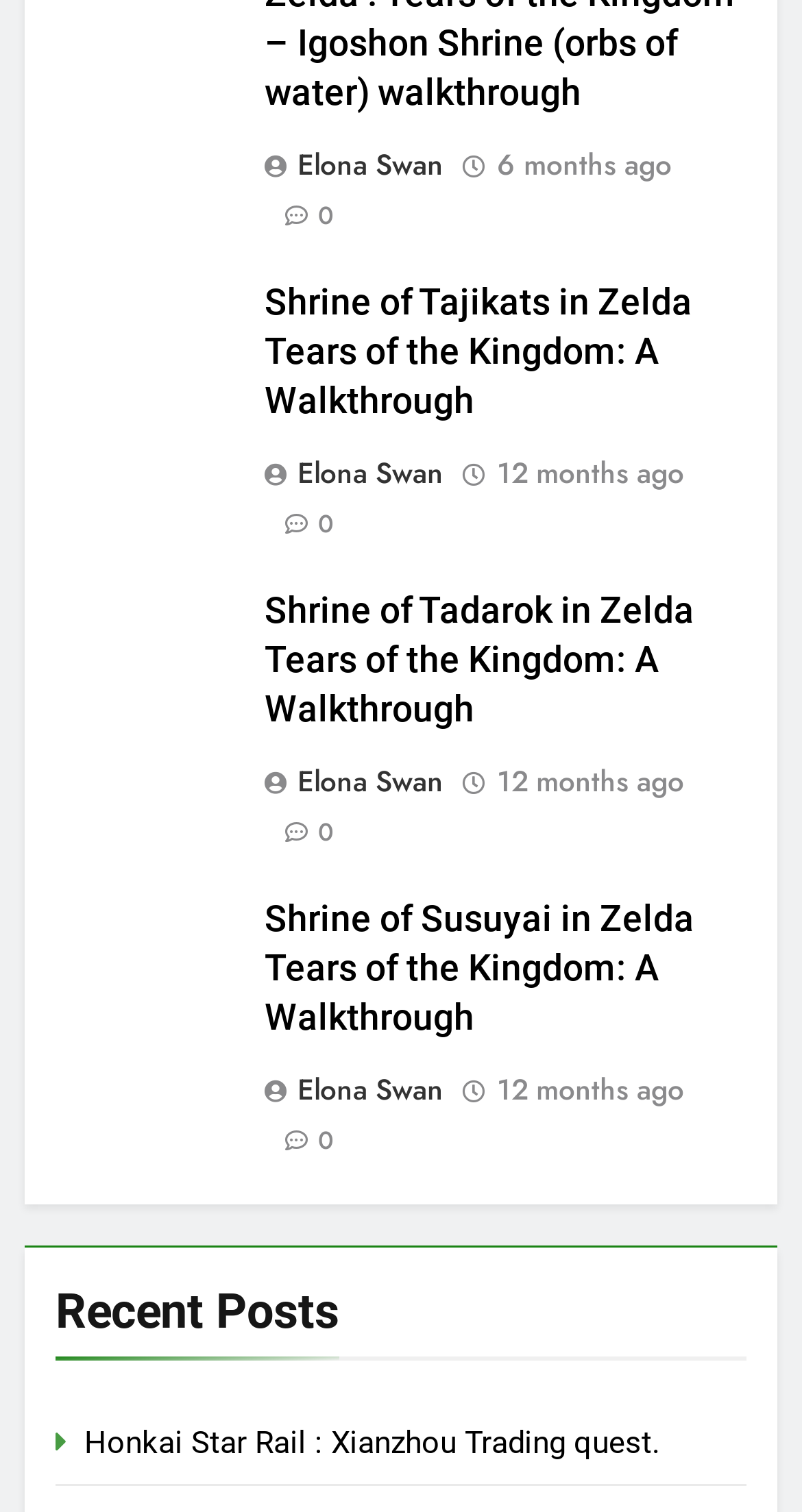Show the bounding box coordinates for the element that needs to be clicked to execute the following instruction: "View the Shrine of Tajikats walkthrough". Provide the coordinates in the form of four float numbers between 0 and 1, i.e., [left, top, right, bottom].

[0.329, 0.185, 0.918, 0.283]